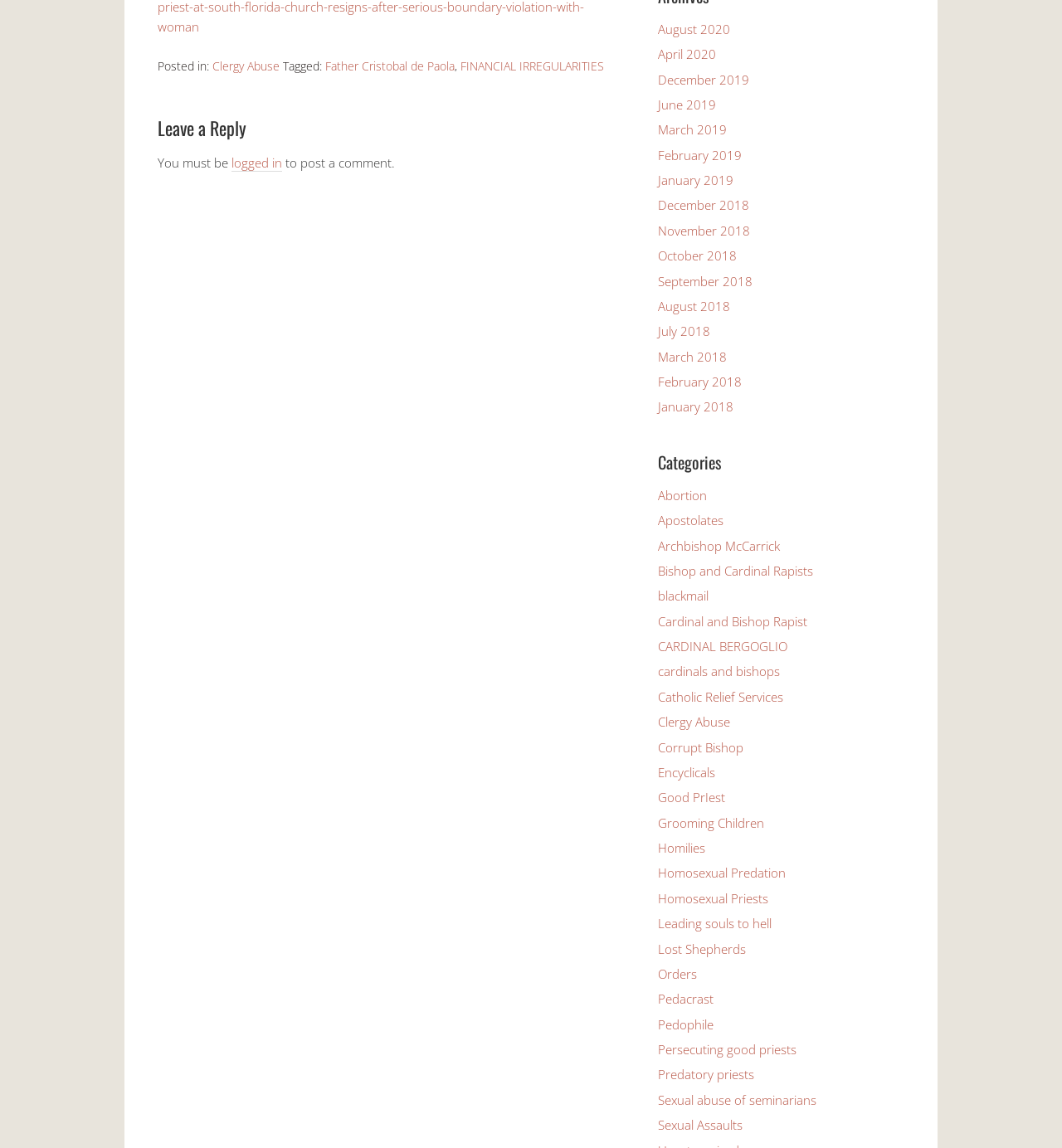What is the topic of the webpage?
Please provide a comprehensive and detailed answer to the question.

The webpage seems to be focused on the topic of clergy abuse, as indicated by the links in the footer and the categories listed on the webpage. The links and categories suggest that the webpage is discussing issues related to Catholic Church and clergy abuse.